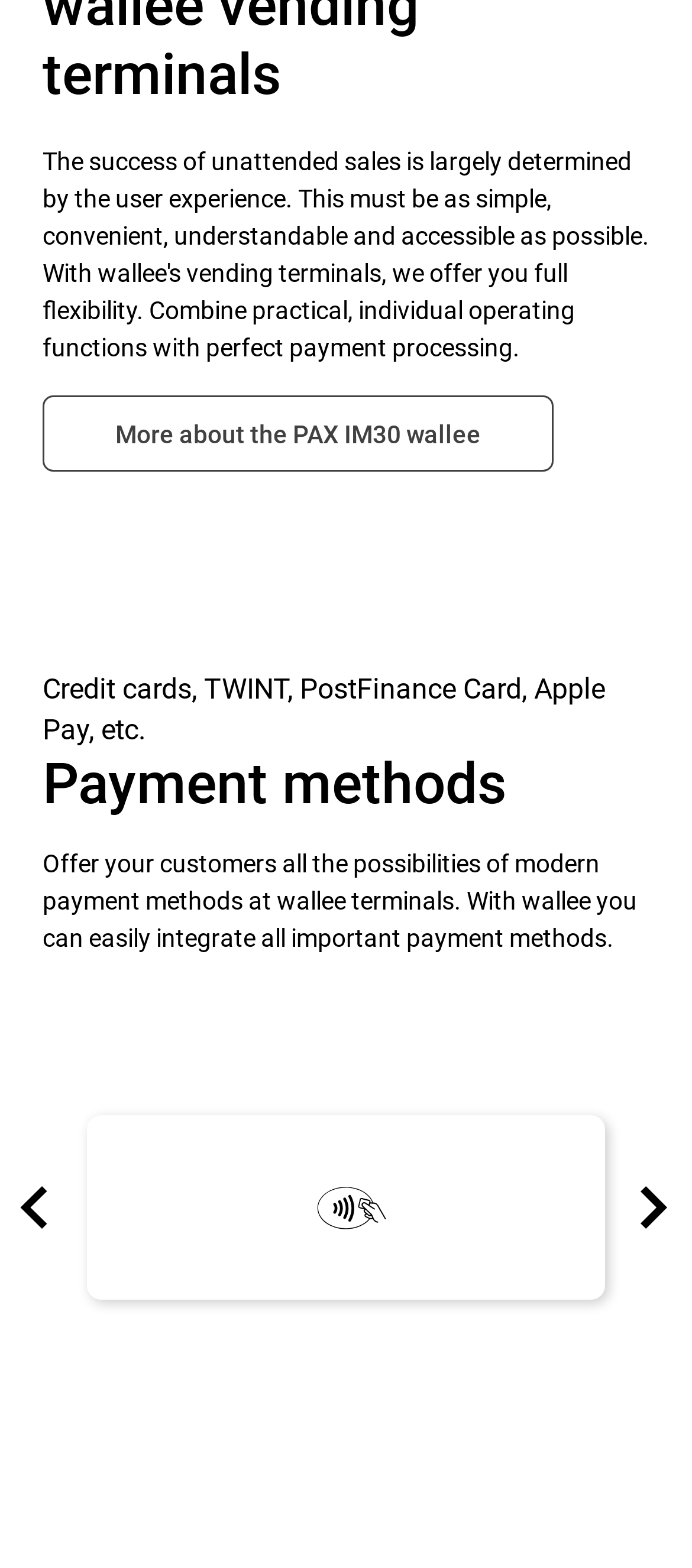What is the current slide in the carousel?
Examine the image and provide an in-depth answer to the question.

This answer can be obtained by looking at the button with the text 'Show slide 1 of 17' which is pressed, indicating that the current slide is slide 1.